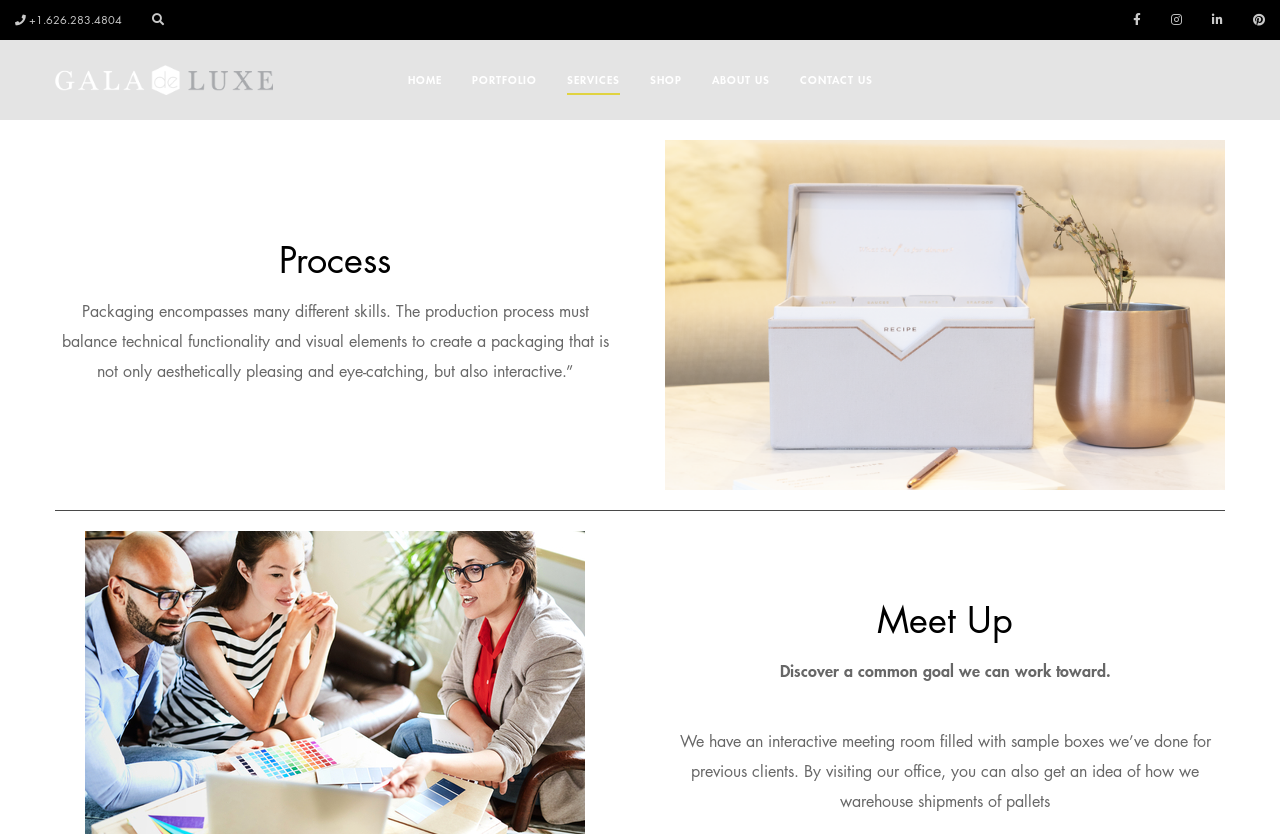Using the given description, provide the bounding box coordinates formatted as (top-left x, top-left y, bottom-right x, bottom-right y), with all values being floating point numbers between 0 and 1. Description: Filter Press

None